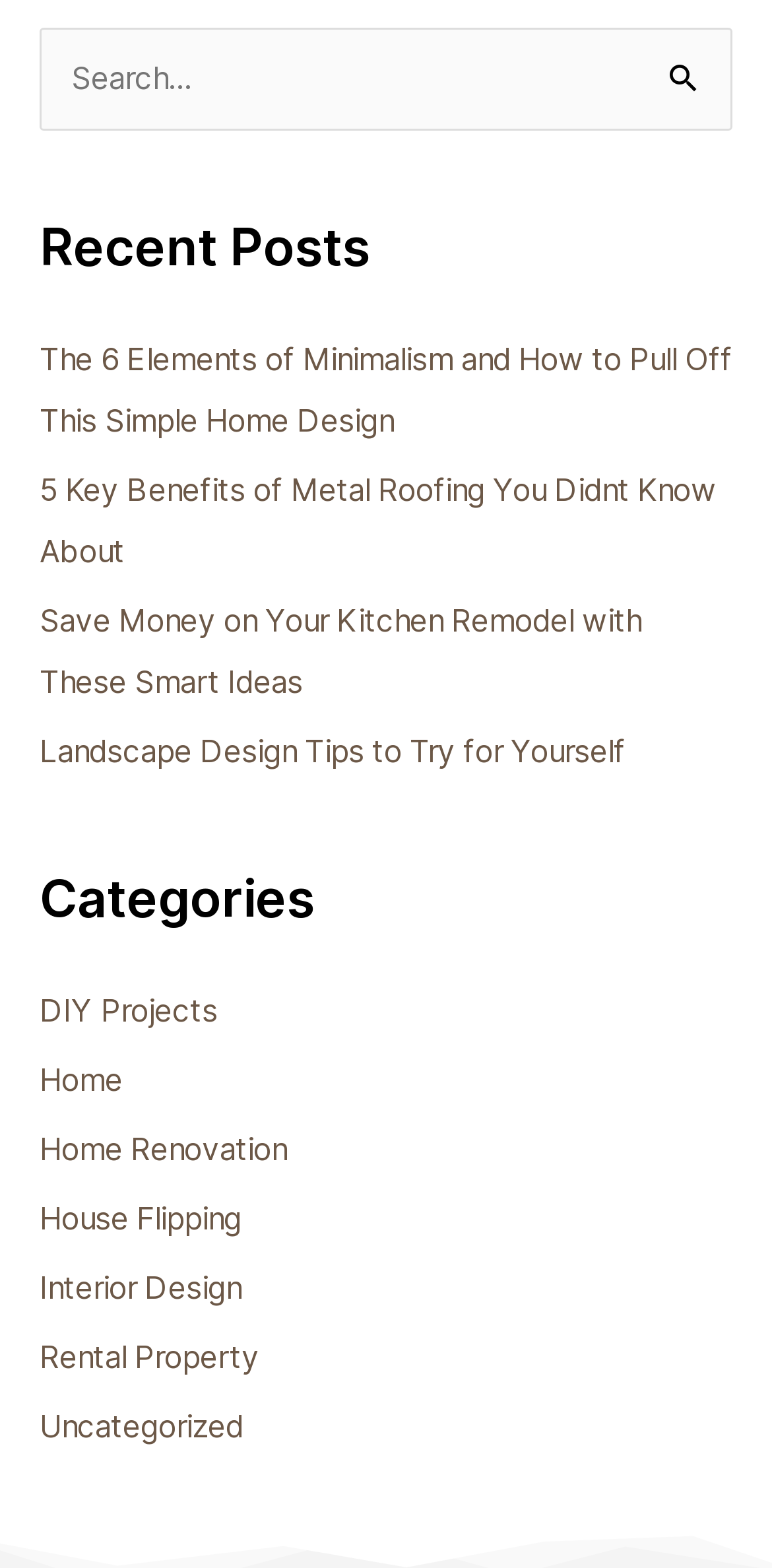Locate the bounding box coordinates of the area where you should click to accomplish the instruction: "Search for something".

[0.051, 0.018, 0.949, 0.083]